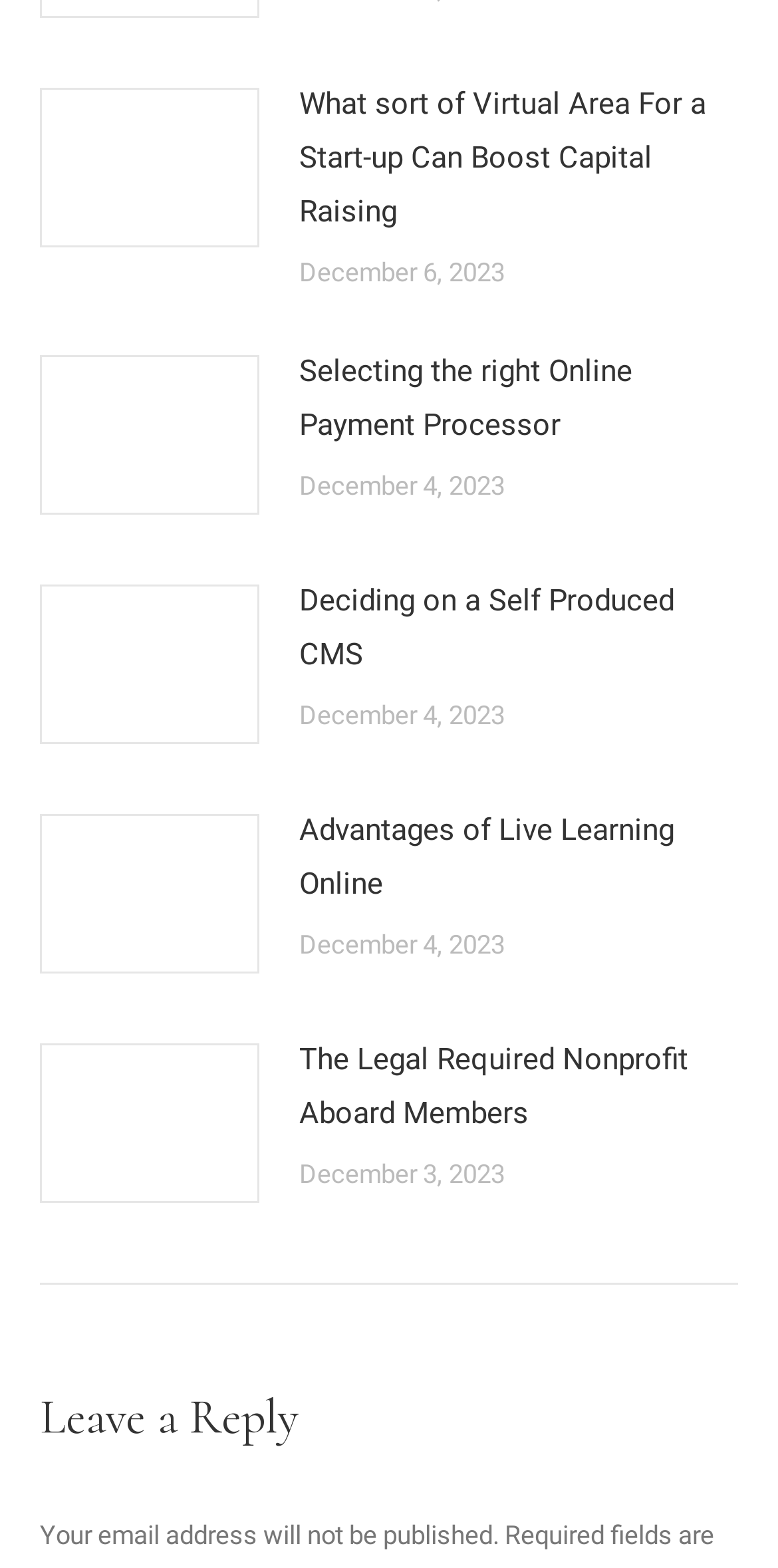Given the element description: "aria-label="Post image"", predict the bounding box coordinates of this UI element. The coordinates must be four float numbers between 0 and 1, given as [left, top, right, bottom].

[0.051, 0.372, 0.333, 0.474]